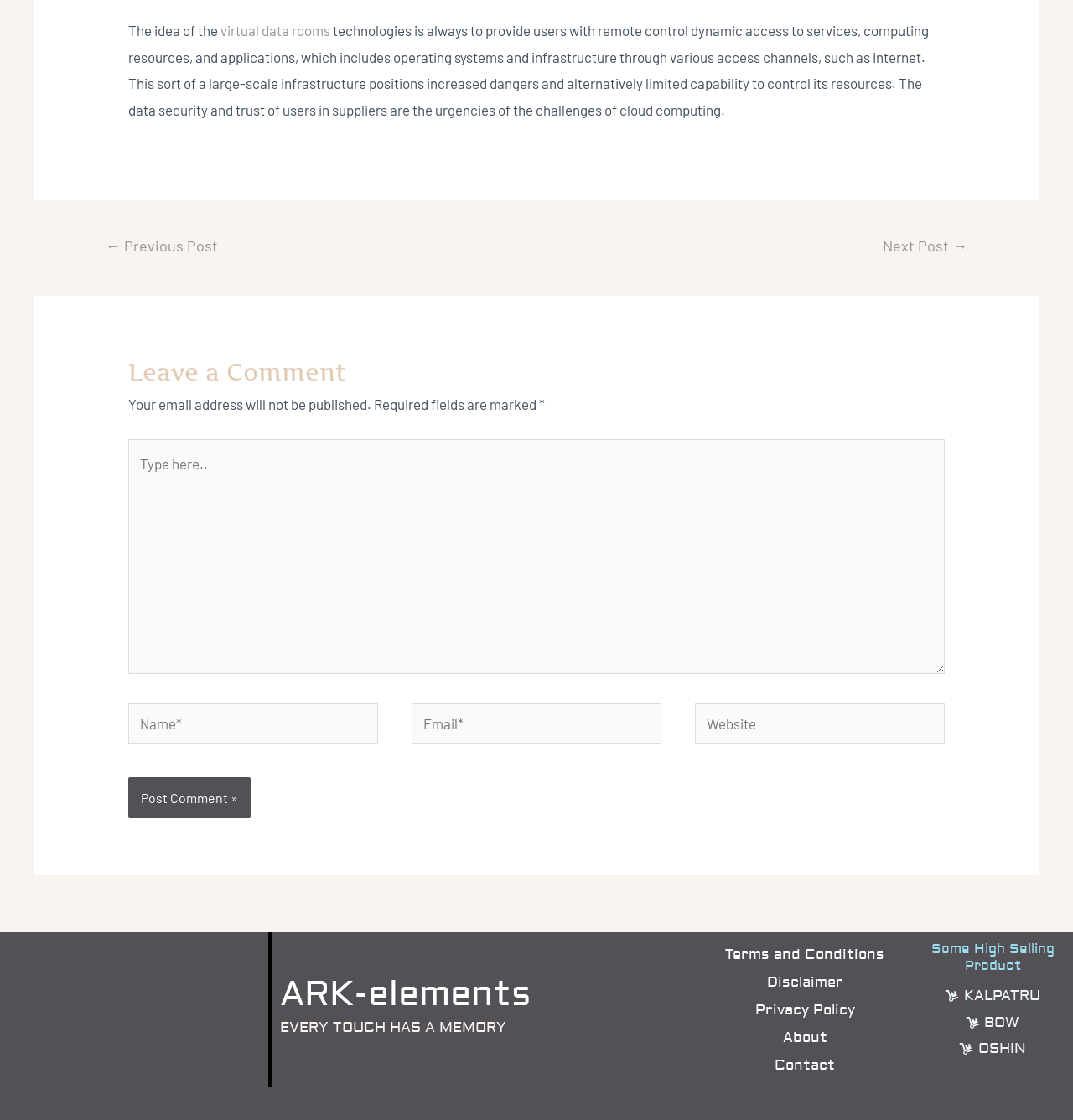Provide a brief response to the question using a single word or phrase: 
What is the purpose of the comment section?

To leave a comment